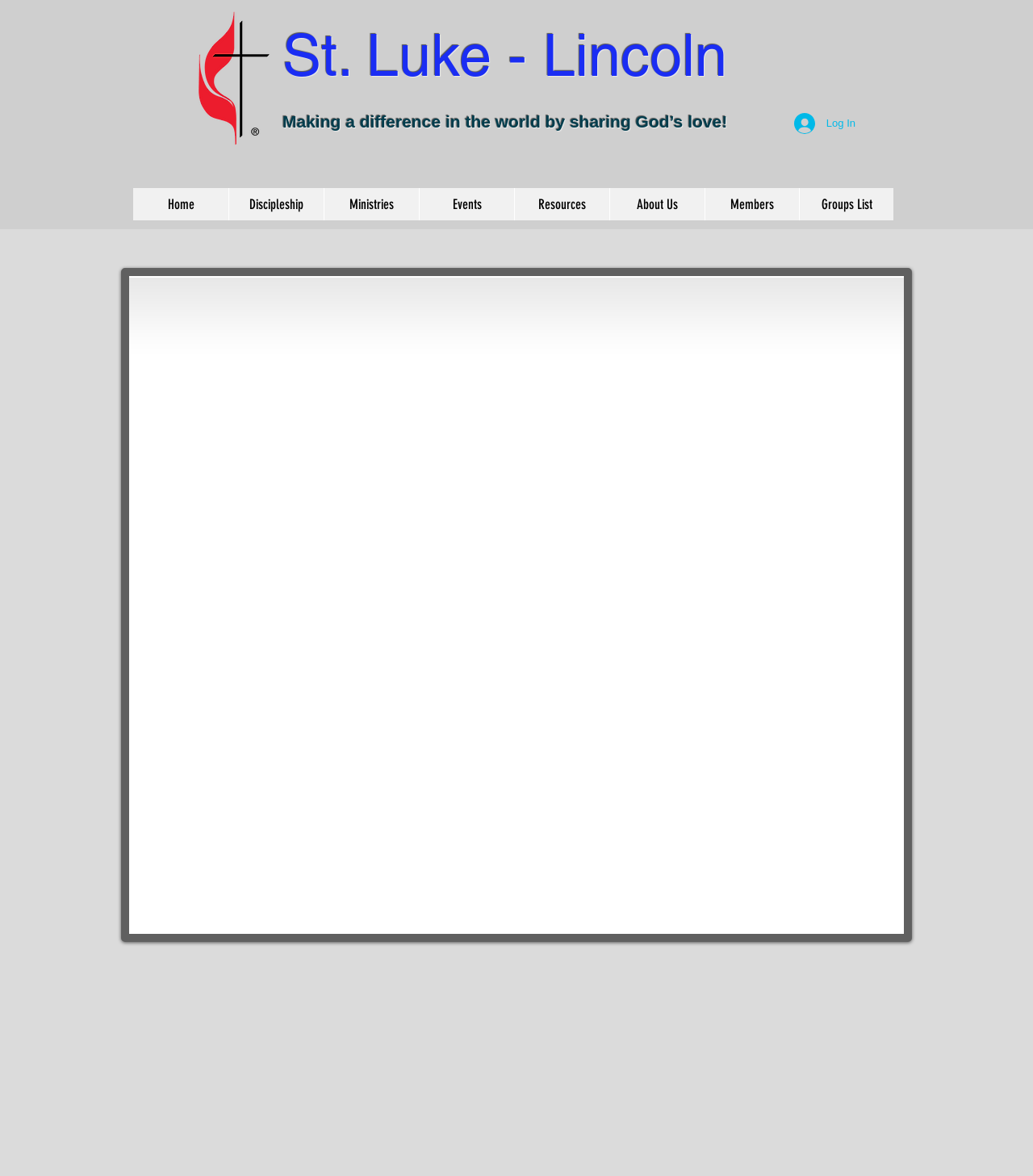Please determine the bounding box coordinates for the UI element described here. Use the format (top-left x, top-left y, bottom-right x, bottom-right y) with values bounded between 0 and 1: Resources

[0.498, 0.16, 0.59, 0.188]